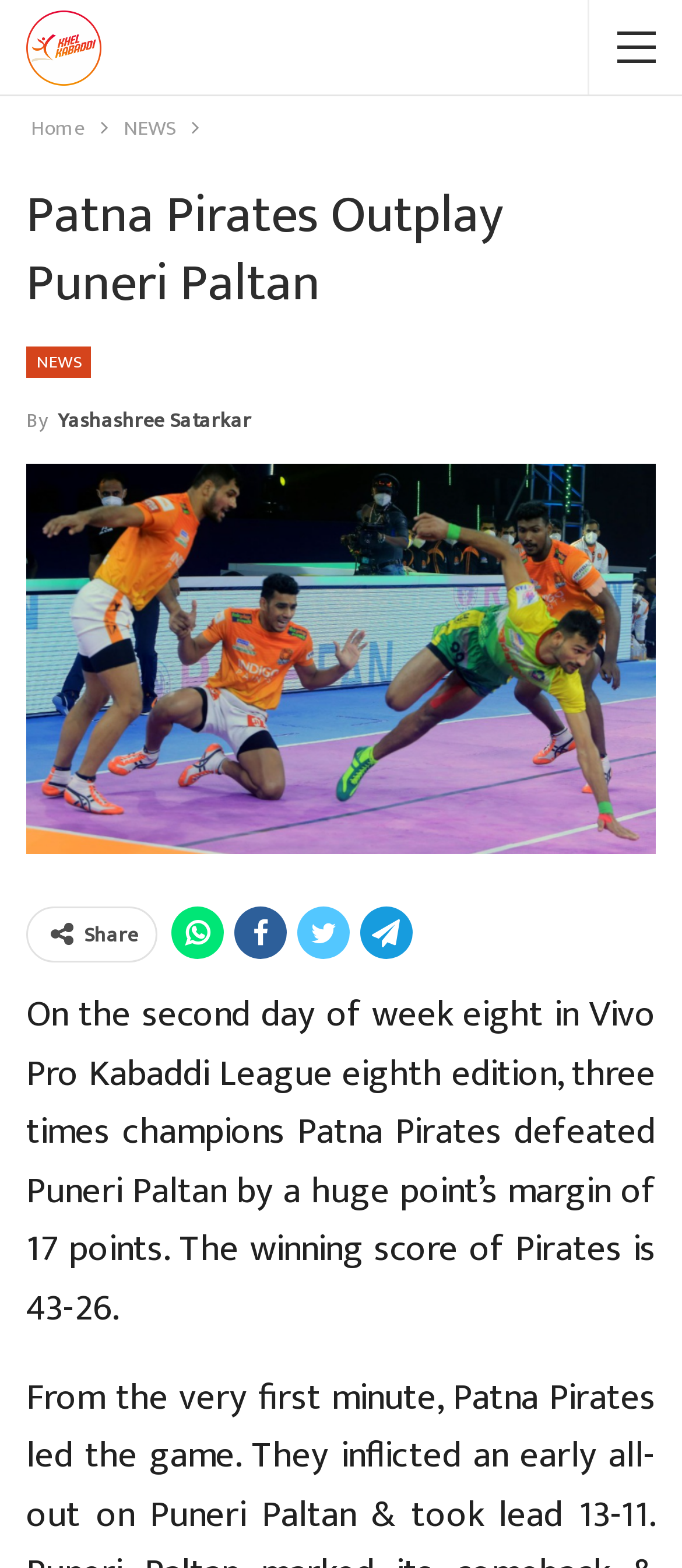Answer the following inquiry with a single word or phrase:
What is the edition of the league?

eighth edition